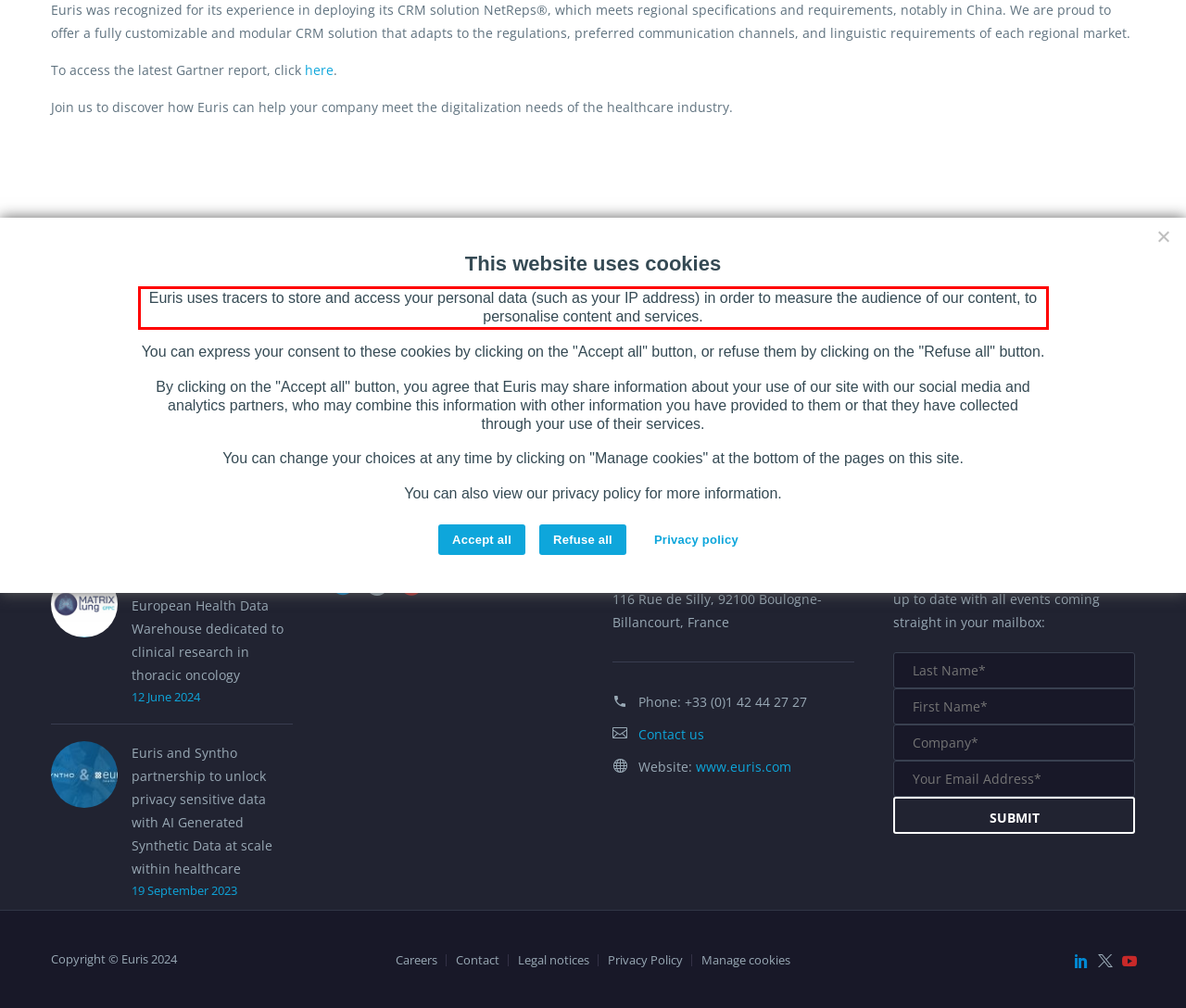You are presented with a screenshot containing a red rectangle. Extract the text found inside this red bounding box.

Euris uses tracers to store and access your personal data (such as your IP address) in order to measure the audience of our content, to personalise content and services.